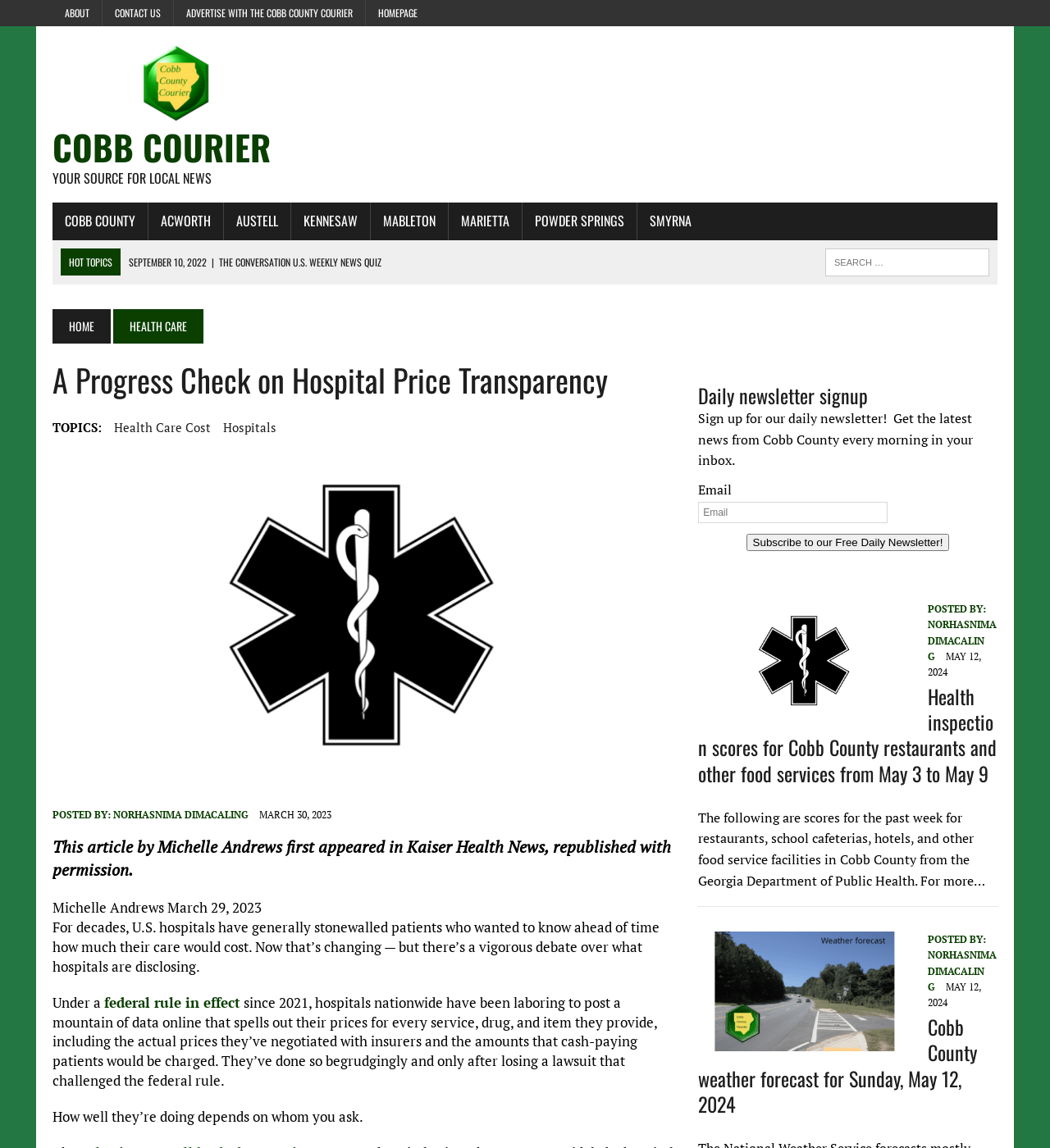Locate the bounding box coordinates of the element that should be clicked to execute the following instruction: "Read the article about hospital price transparency".

[0.05, 0.314, 0.642, 0.349]